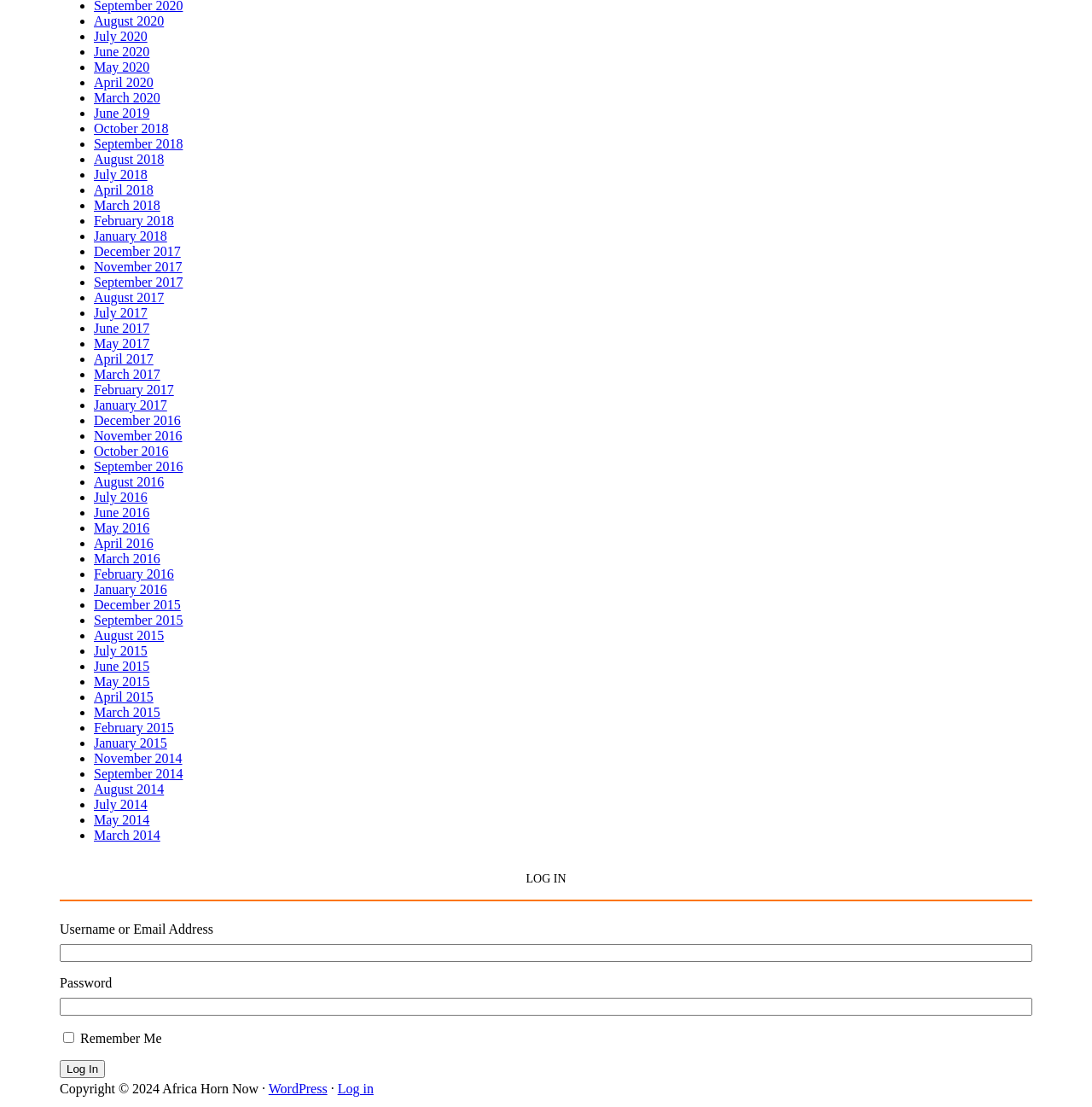Could you highlight the region that needs to be clicked to execute the instruction: "View July 2018"?

[0.086, 0.151, 0.135, 0.164]